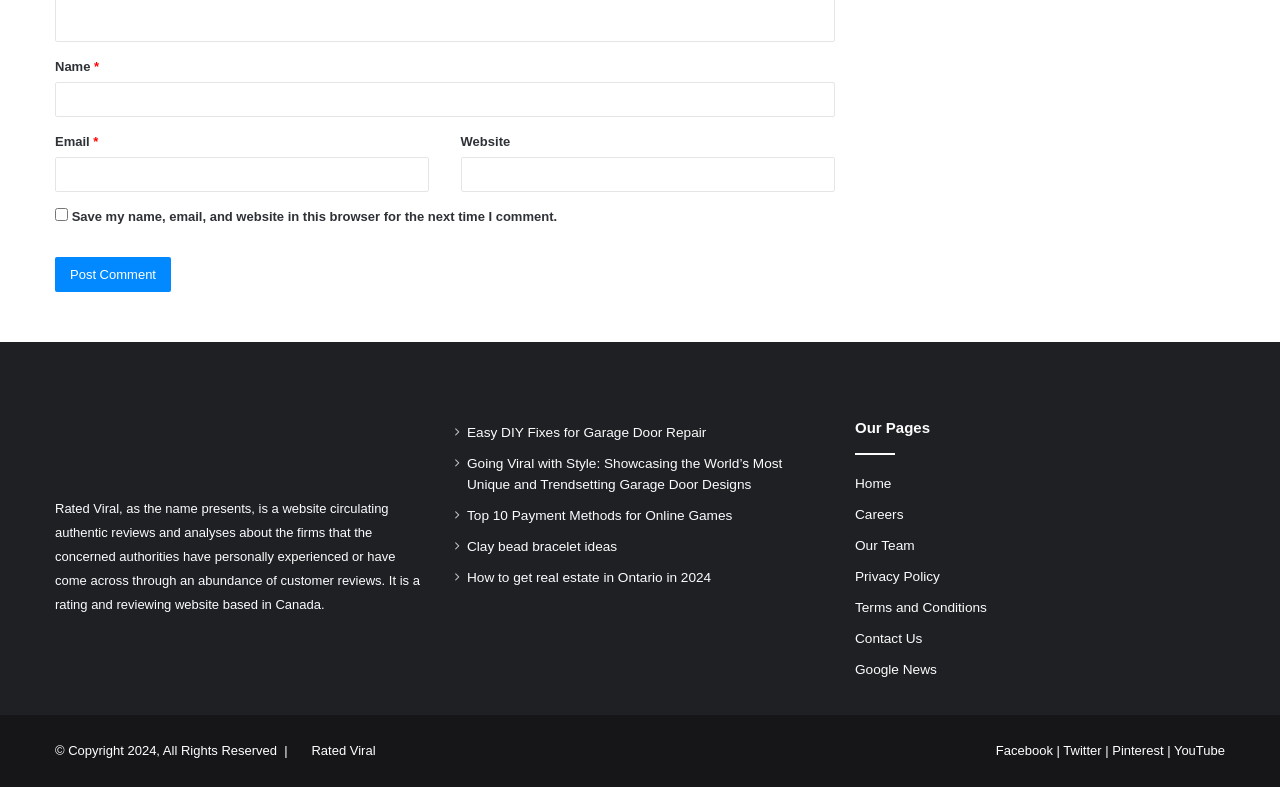Please find the bounding box coordinates of the element's region to be clicked to carry out this instruction: "Visit the Rated Viral homepage".

[0.043, 0.53, 0.332, 0.593]